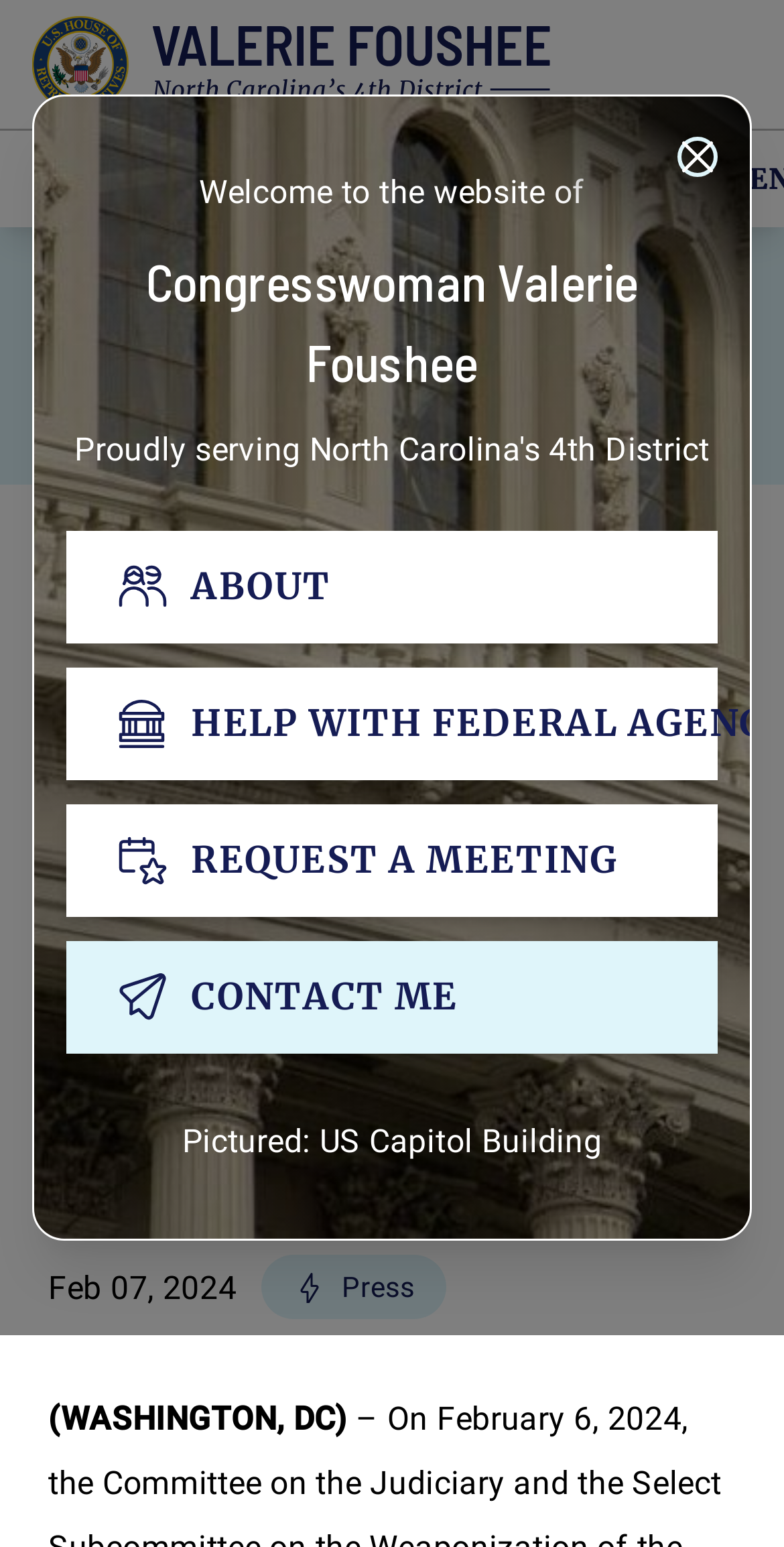Determine the bounding box coordinates of the element that should be clicked to execute the following command: "Close the dialog".

[0.864, 0.088, 0.915, 0.114]